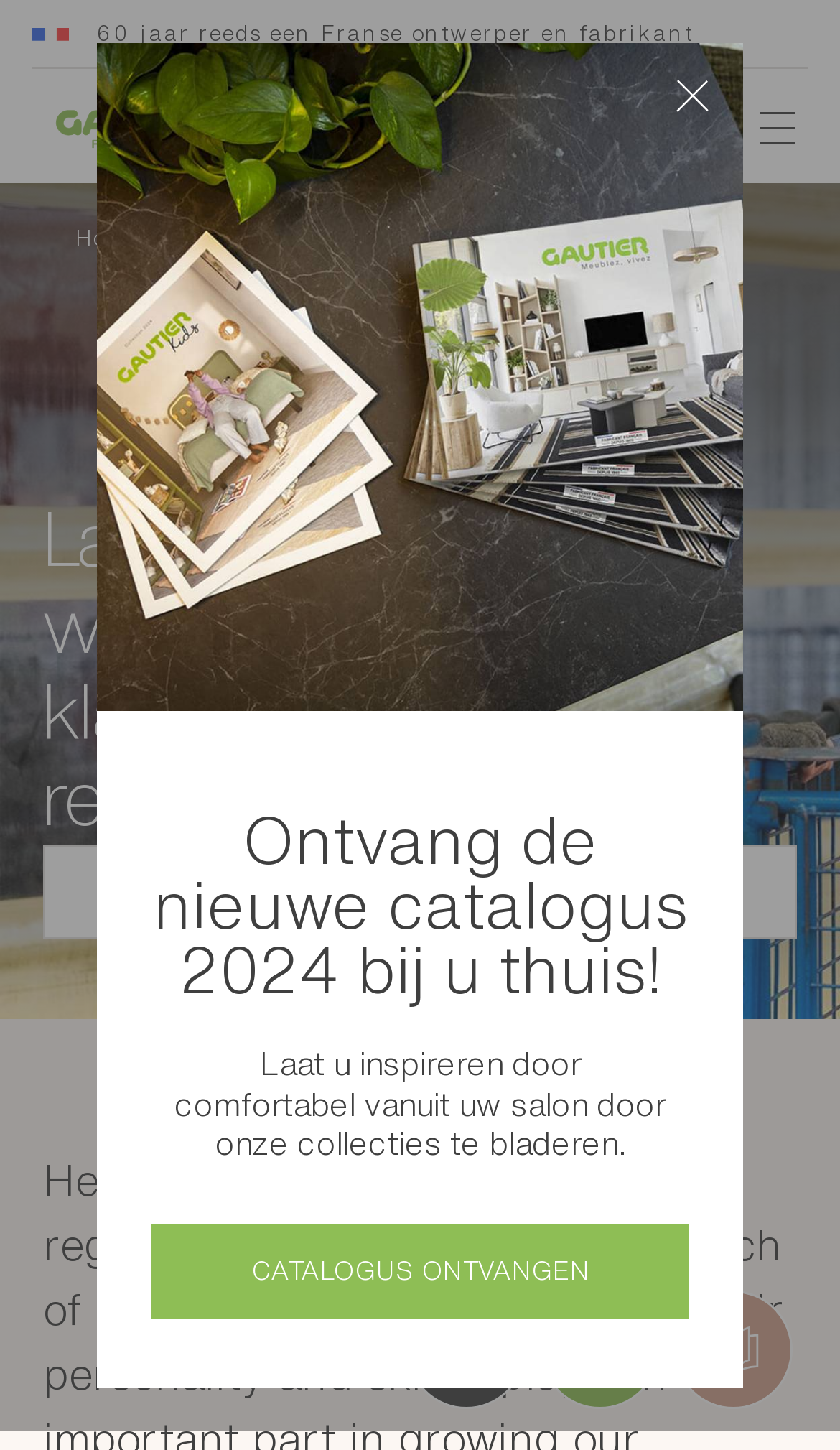Provide a brief response to the question below using a single word or phrase: 
How many links are there in the menu?

3